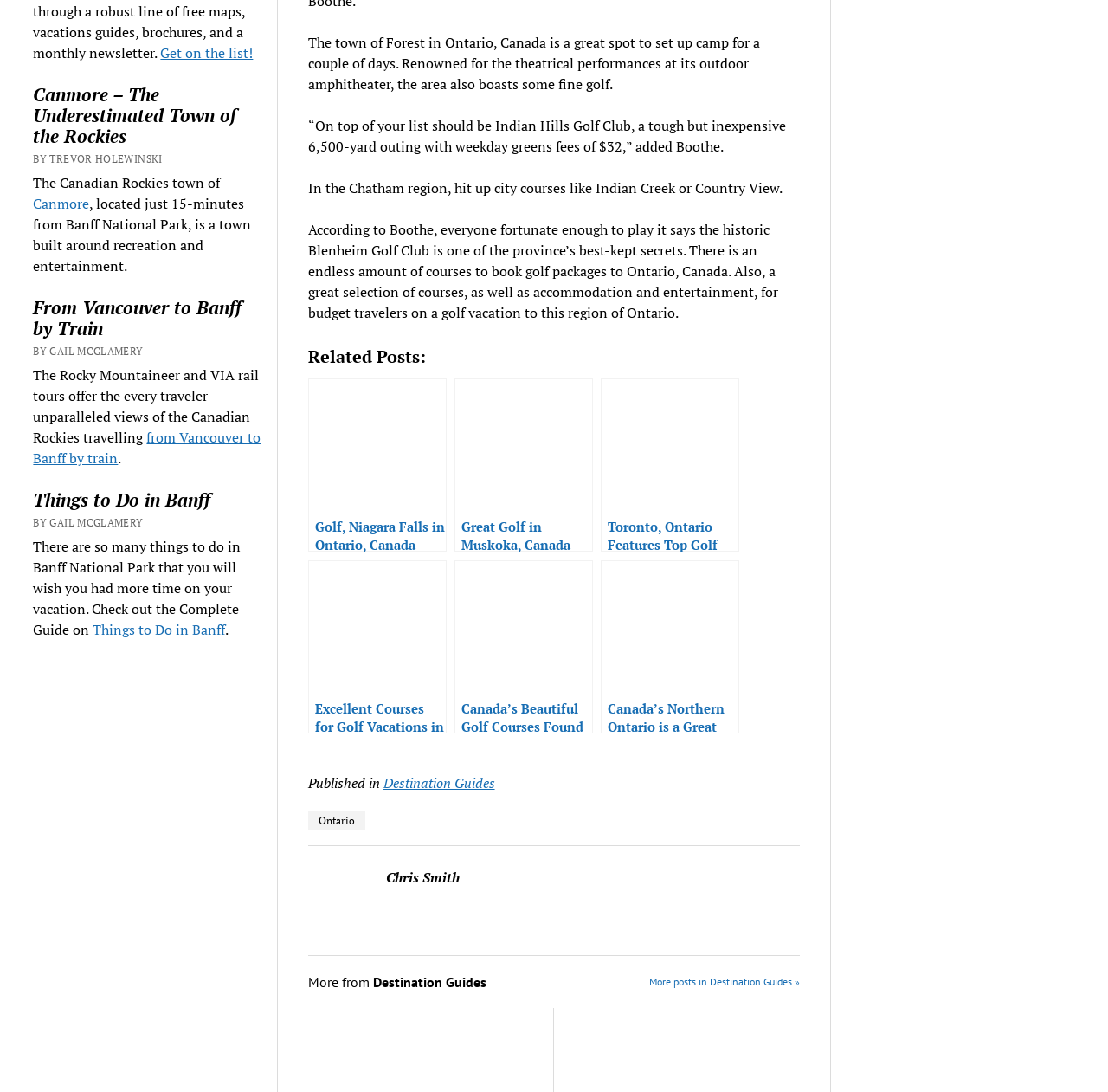Find and indicate the bounding box coordinates of the region you should select to follow the given instruction: "Explore 'Things to Do in Banff'".

[0.03, 0.448, 0.236, 0.467]